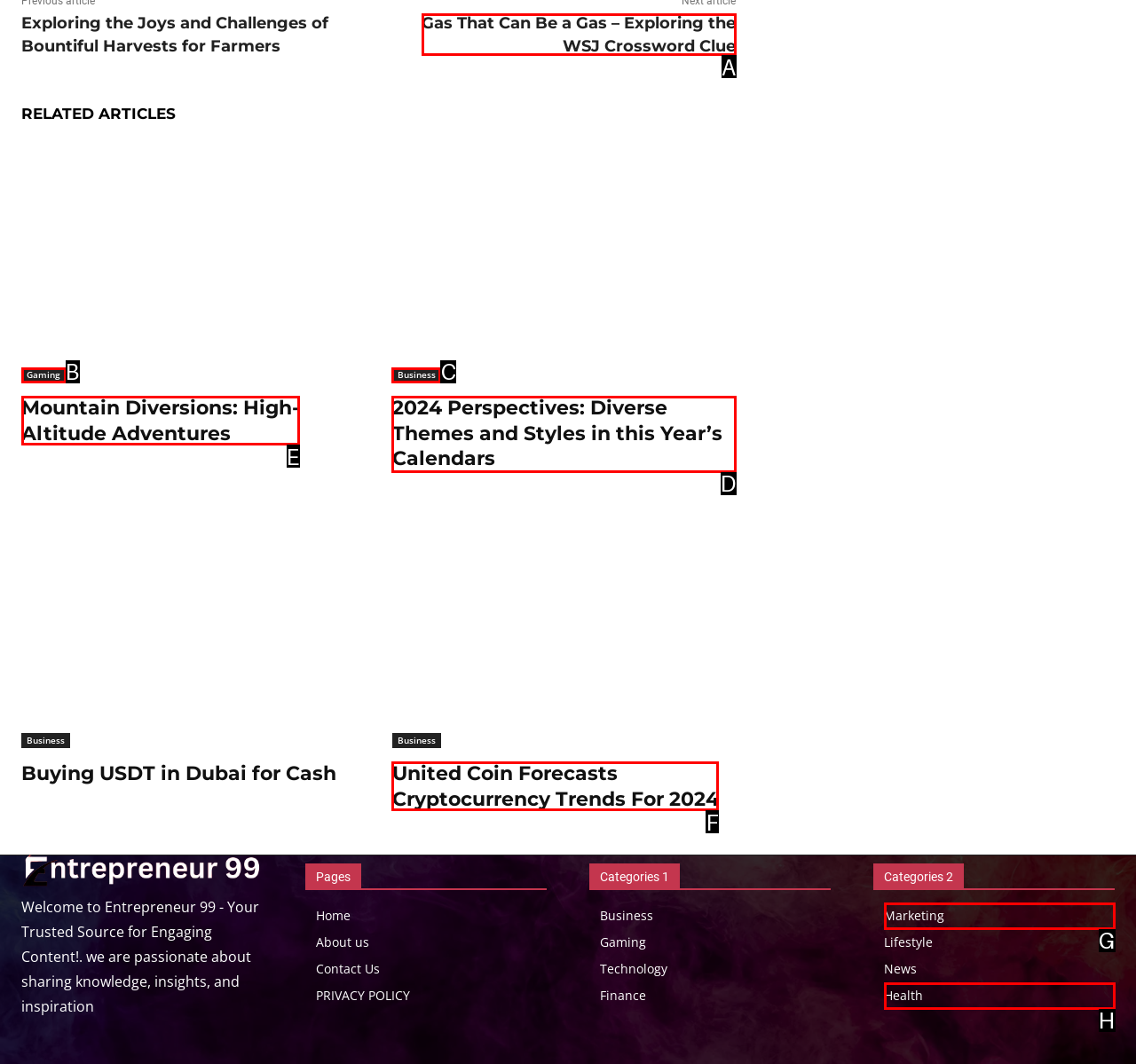Tell me which UI element to click to fulfill the given task: Read the '2024 Perspectives: Diverse Themes and Styles in this Year’s Calendars' article. Respond with the letter of the correct option directly.

D